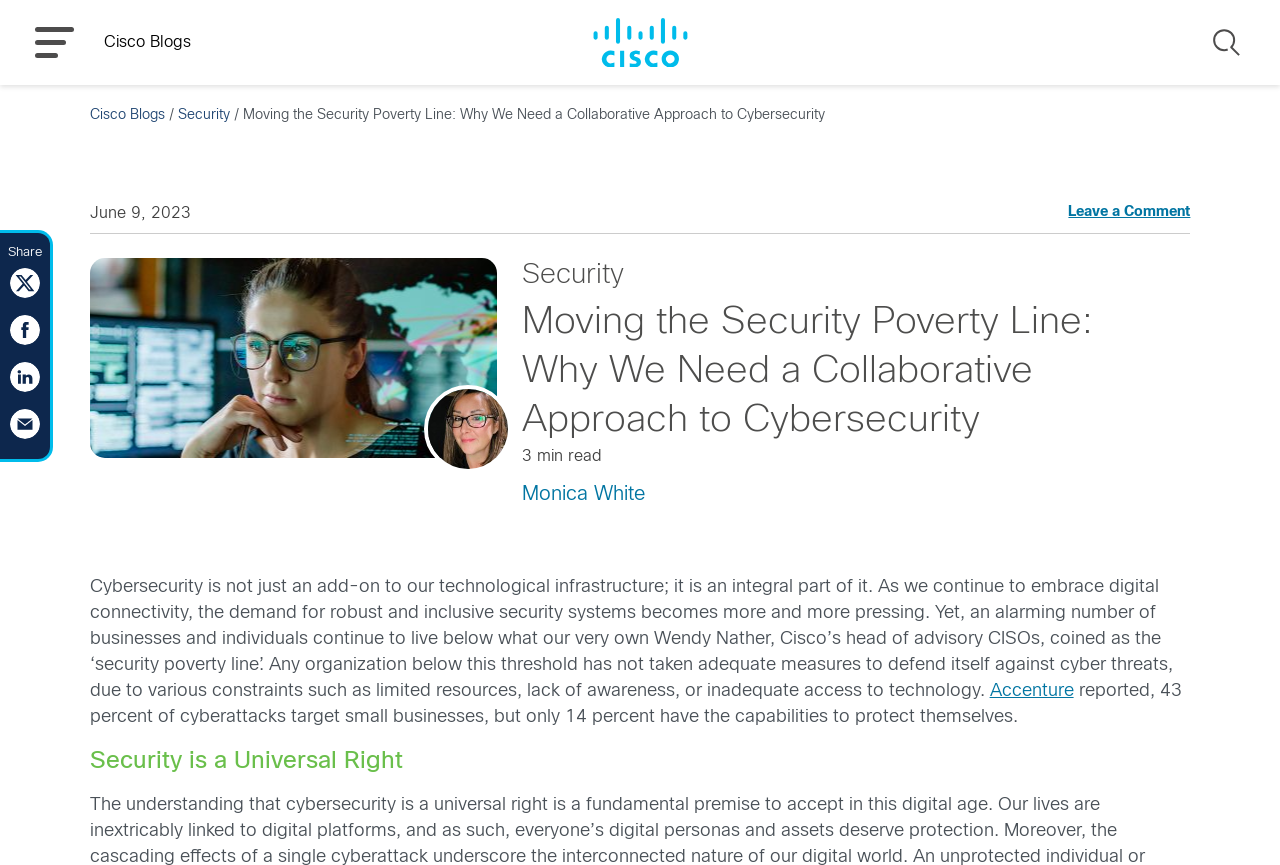Please locate the clickable area by providing the bounding box coordinates to follow this instruction: "Open the MENU".

[0.027, 0.031, 0.058, 0.067]